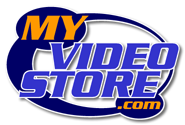What is the significance of '.com' in the logo?
Based on the screenshot, provide a one-word or short-phrase response.

Indicates online presence